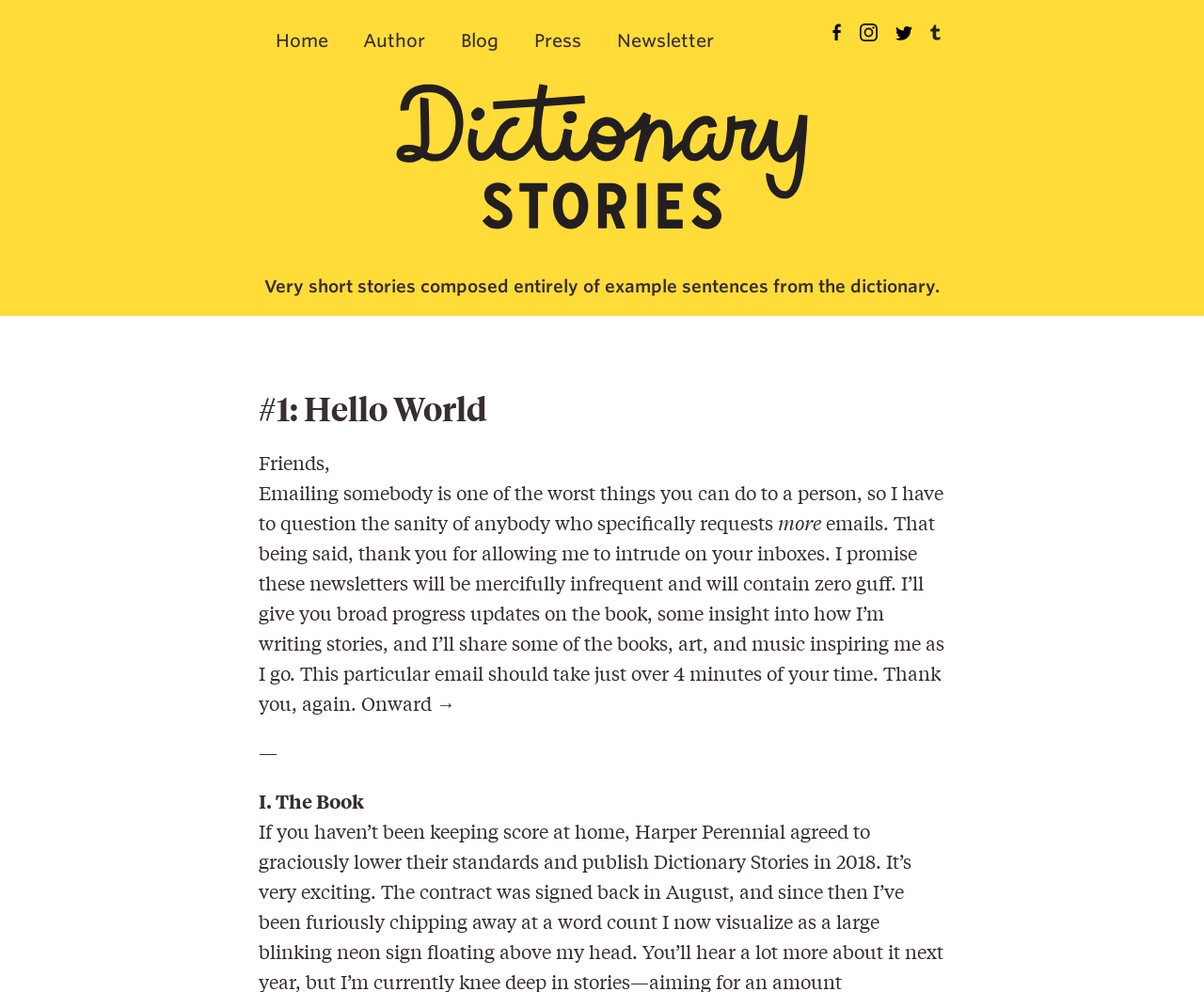Find the bounding box coordinates for the HTML element specified by: "alt="dictionarystories on twitter"".

[0.741, 0.025, 0.76, 0.042]